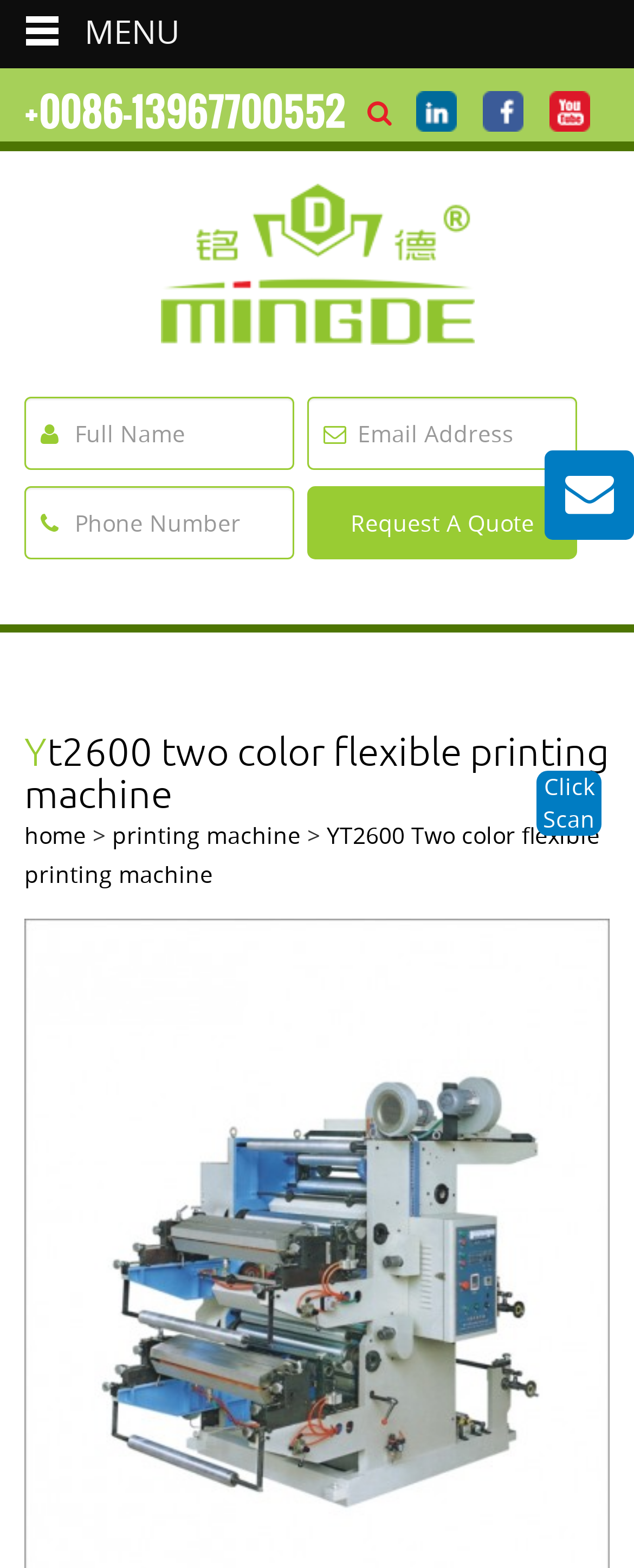Please determine the bounding box of the UI element that matches this description: +0086-13967700552. The coordinates should be given as (top-left x, top-left y, bottom-right x, bottom-right y), with all values between 0 and 1.

[0.038, 0.053, 0.546, 0.09]